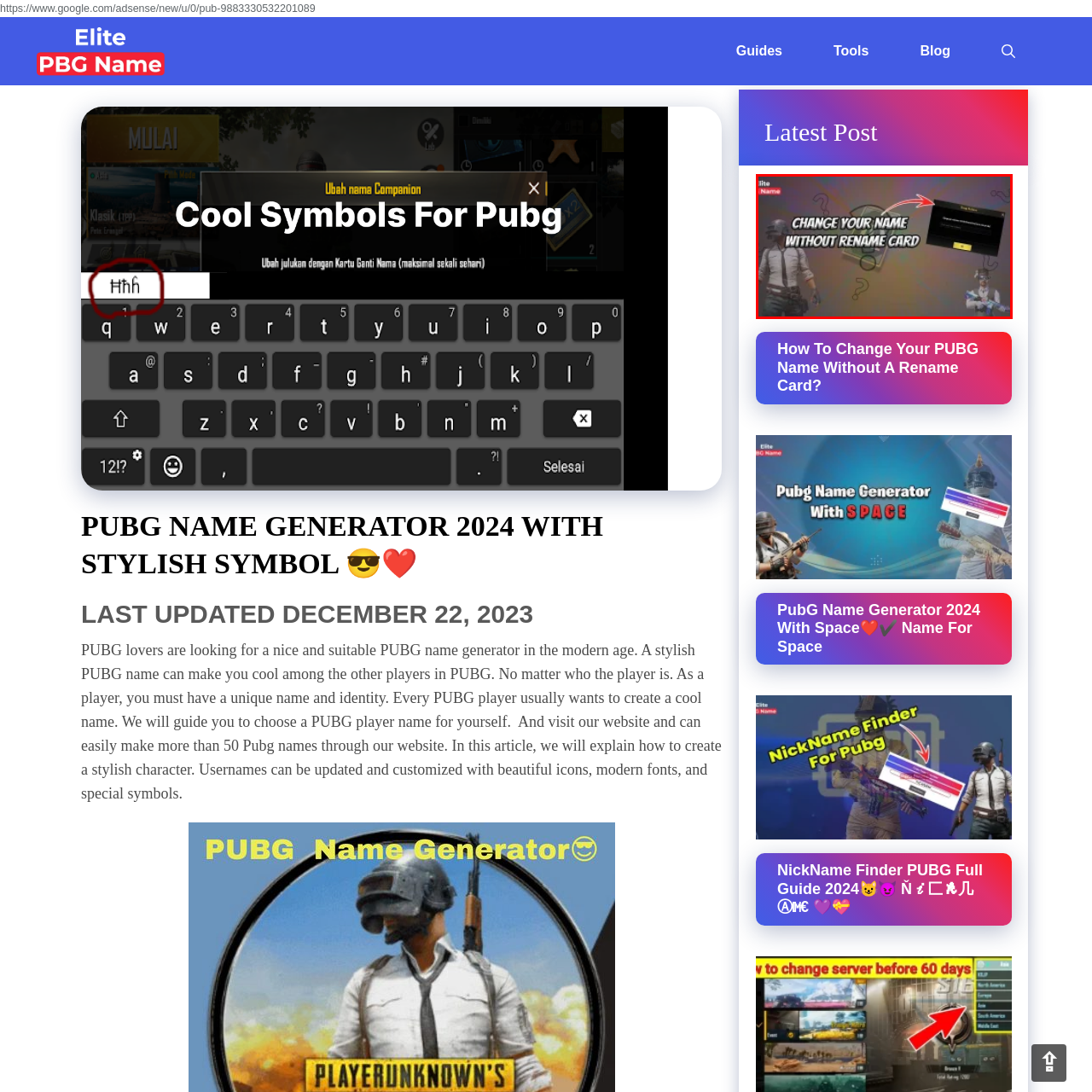What does the arrow point to?
Observe the image within the red bounding box and respond to the question with a detailed answer, relying on the image for information.

The illustrative arrow points towards a graphic icon that represents the rename functionality, accompanied by a pop-up window that likely displays instructions or information to aid players.